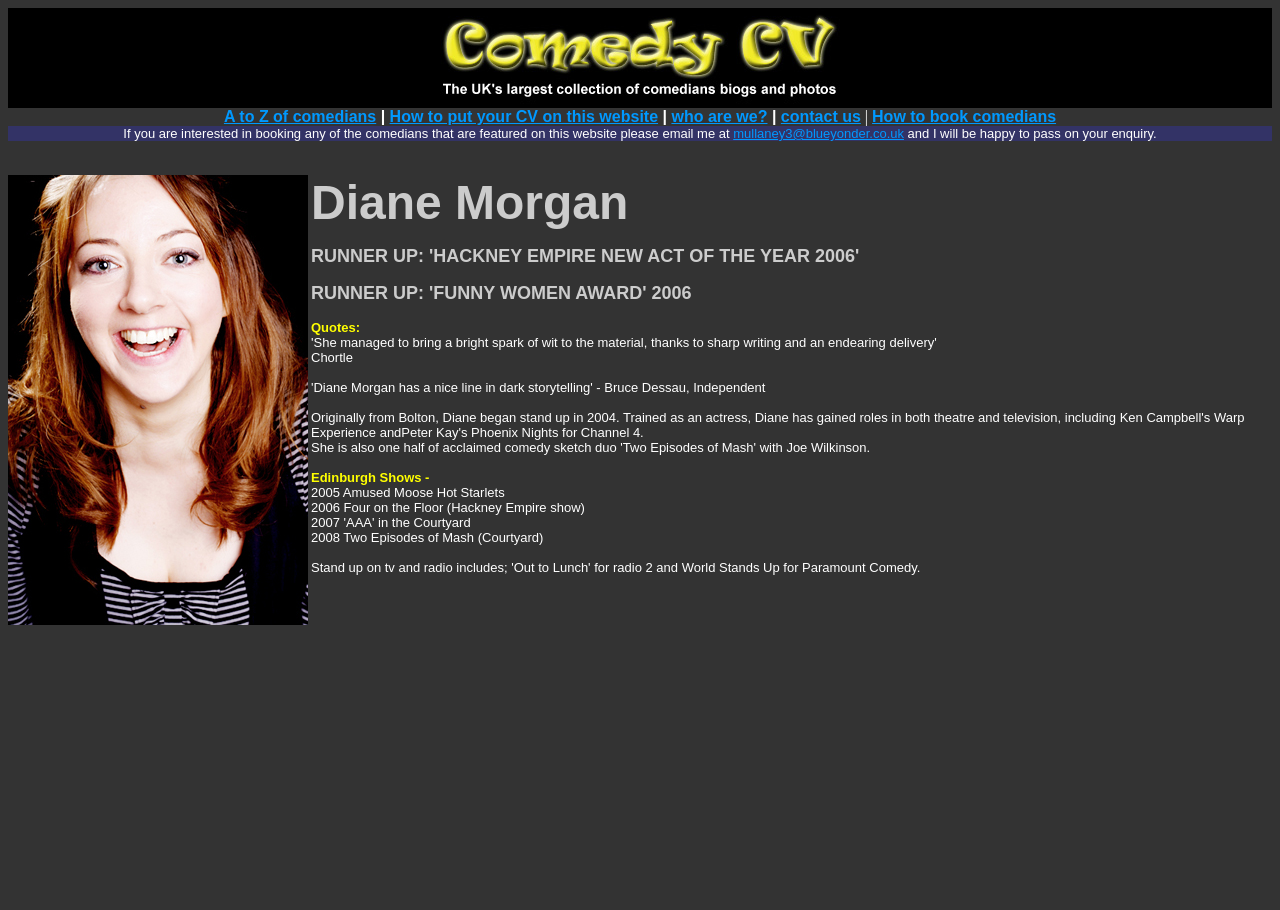Answer the following query with a single word or phrase:
What is the email address provided on the webpage?

mullaney3@blueyonder.co.uk